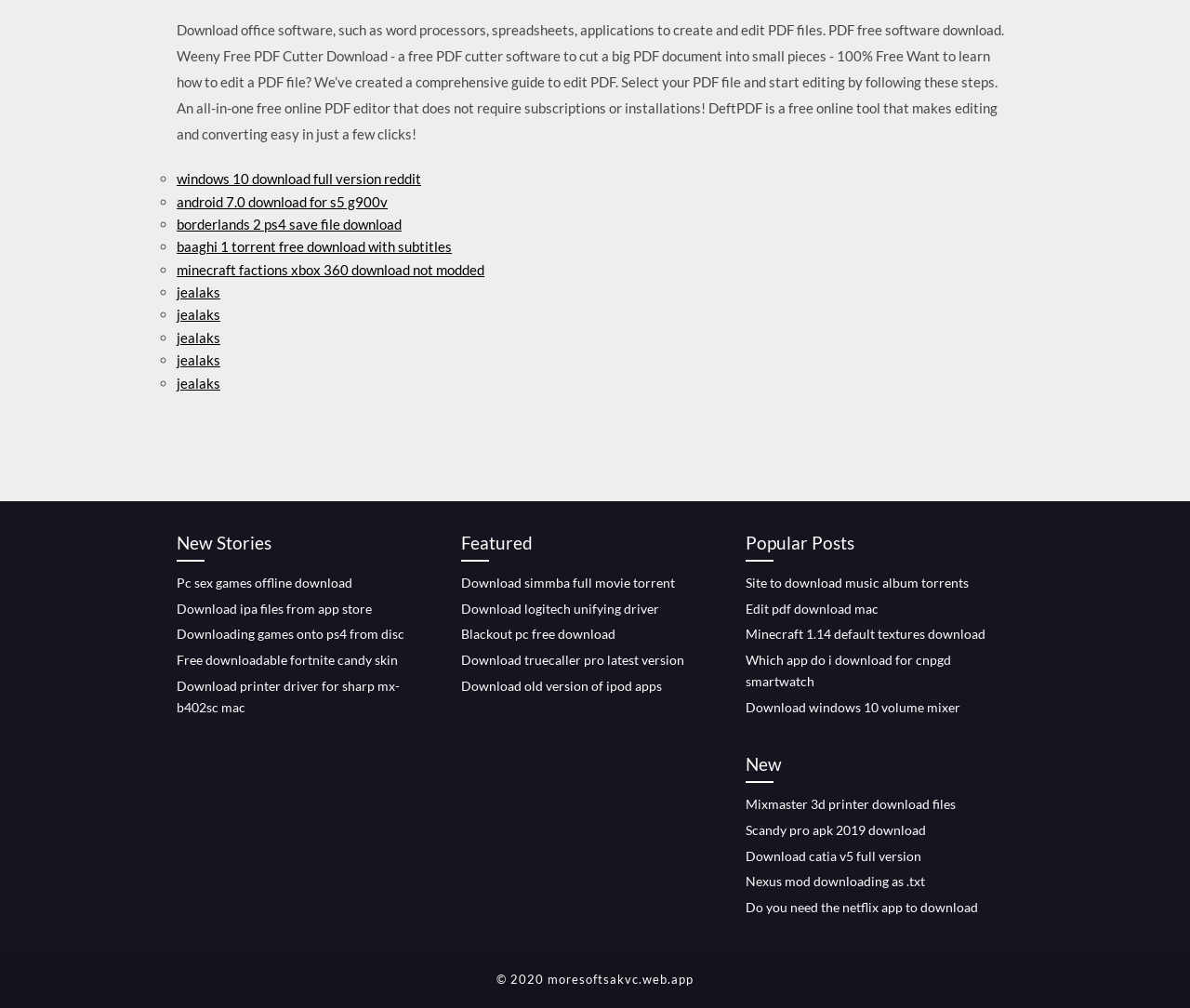Give a succinct answer to this question in a single word or phrase: 
What type of files can be downloaded from this webpage?

Various software and files